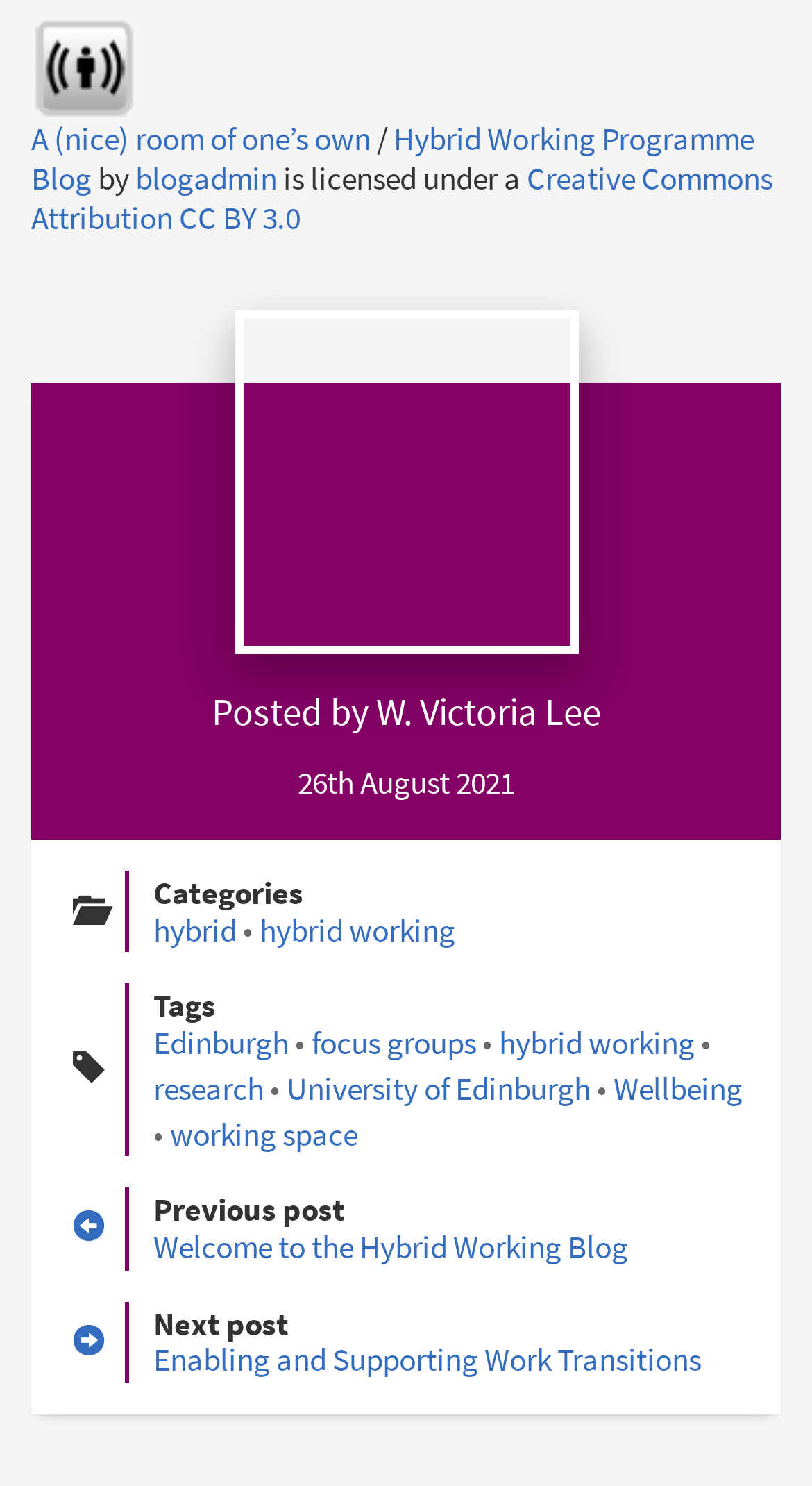Answer in one word or a short phrase: 
How many tags does the latest article have?

6